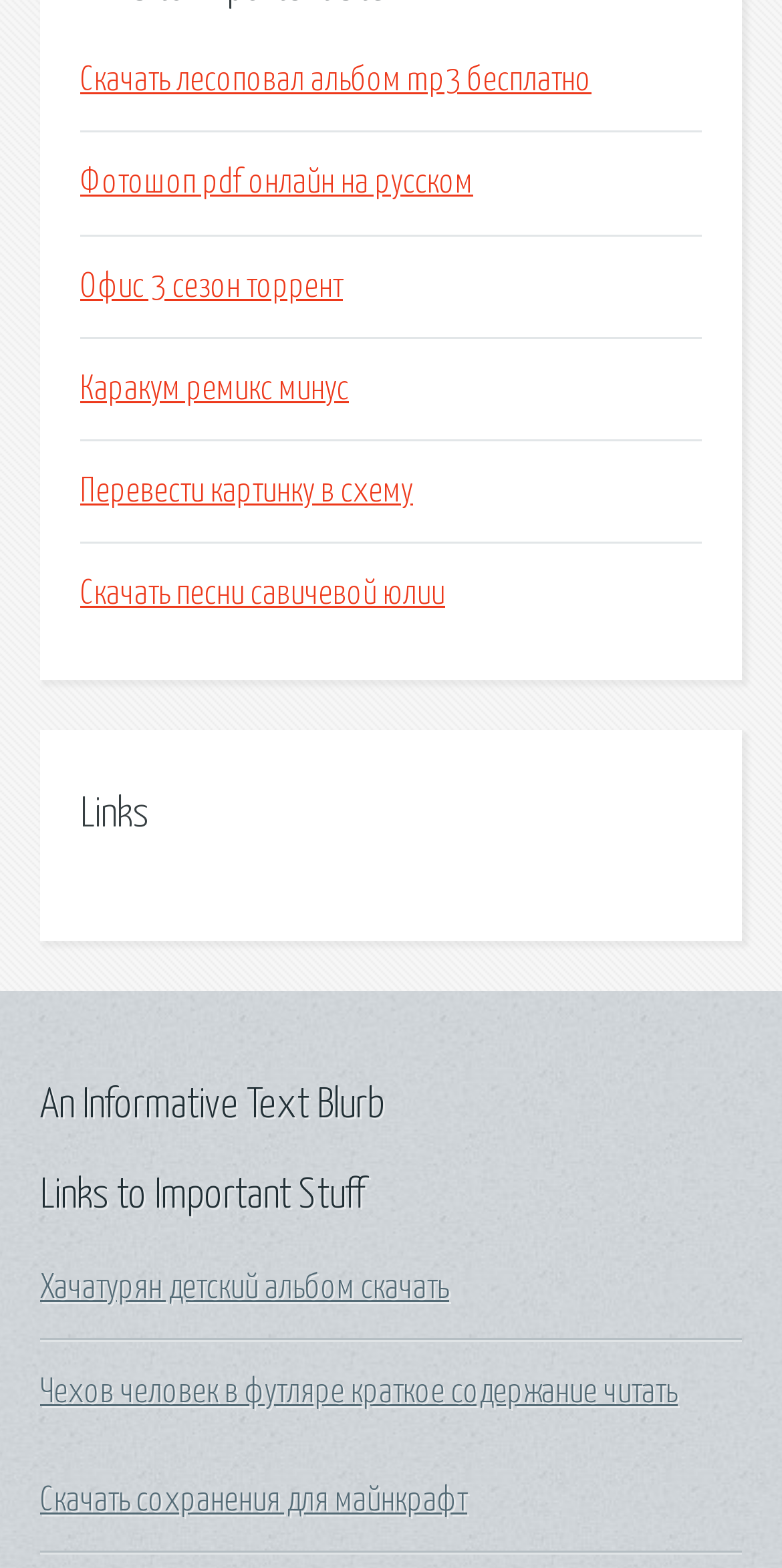What is the text of the first link?
Based on the image, answer the question with a single word or brief phrase.

Скачать лесоповал альбом mp3 бесплатно